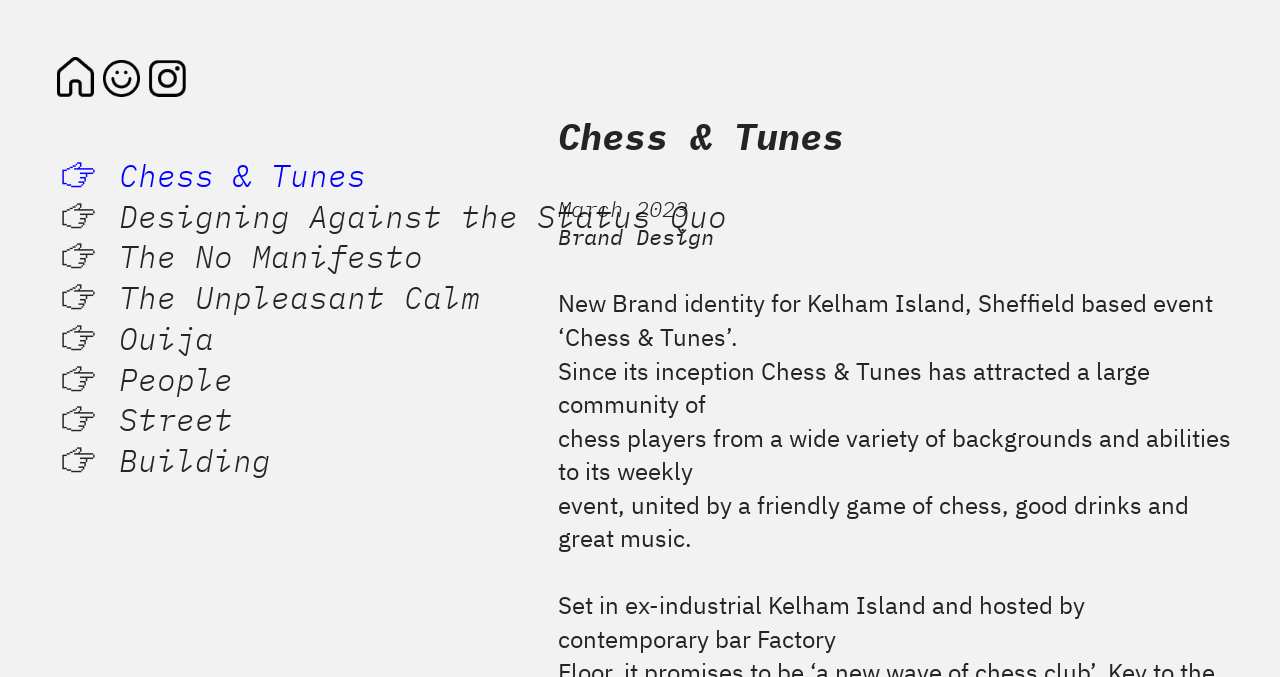Kindly determine the bounding box coordinates for the clickable area to achieve the given instruction: "explore the Ouija link".

[0.093, 0.47, 0.167, 0.535]